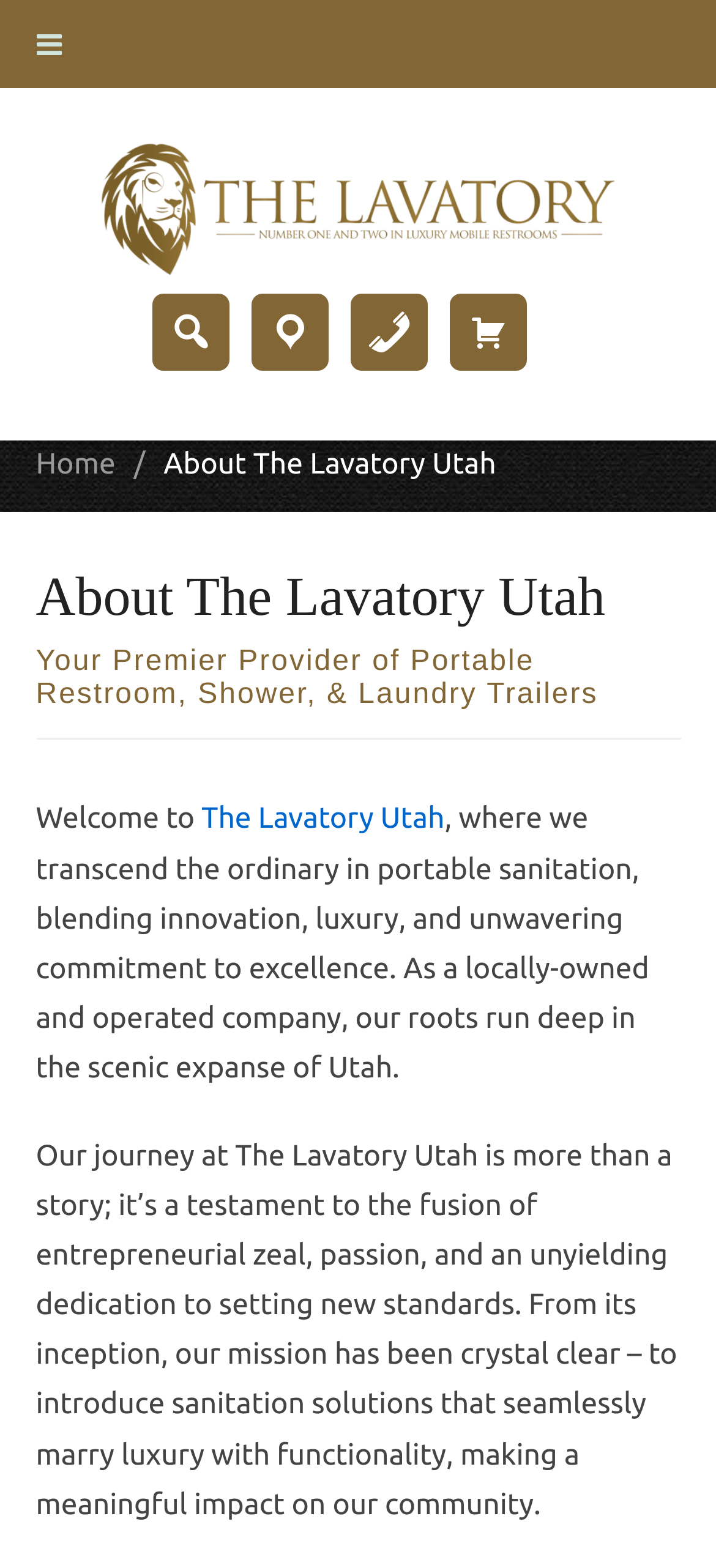Carefully examine the image and provide an in-depth answer to the question: What is the company's mission?

The company's mission can be found in the paragraph that starts with 'Our journey at The Lavatory Utah is more than a story; it’s a testament...'. The mission is stated as 'to introduce sanitation solutions that seamlessly marry luxury with functionality, making a meaningful impact on our community'.